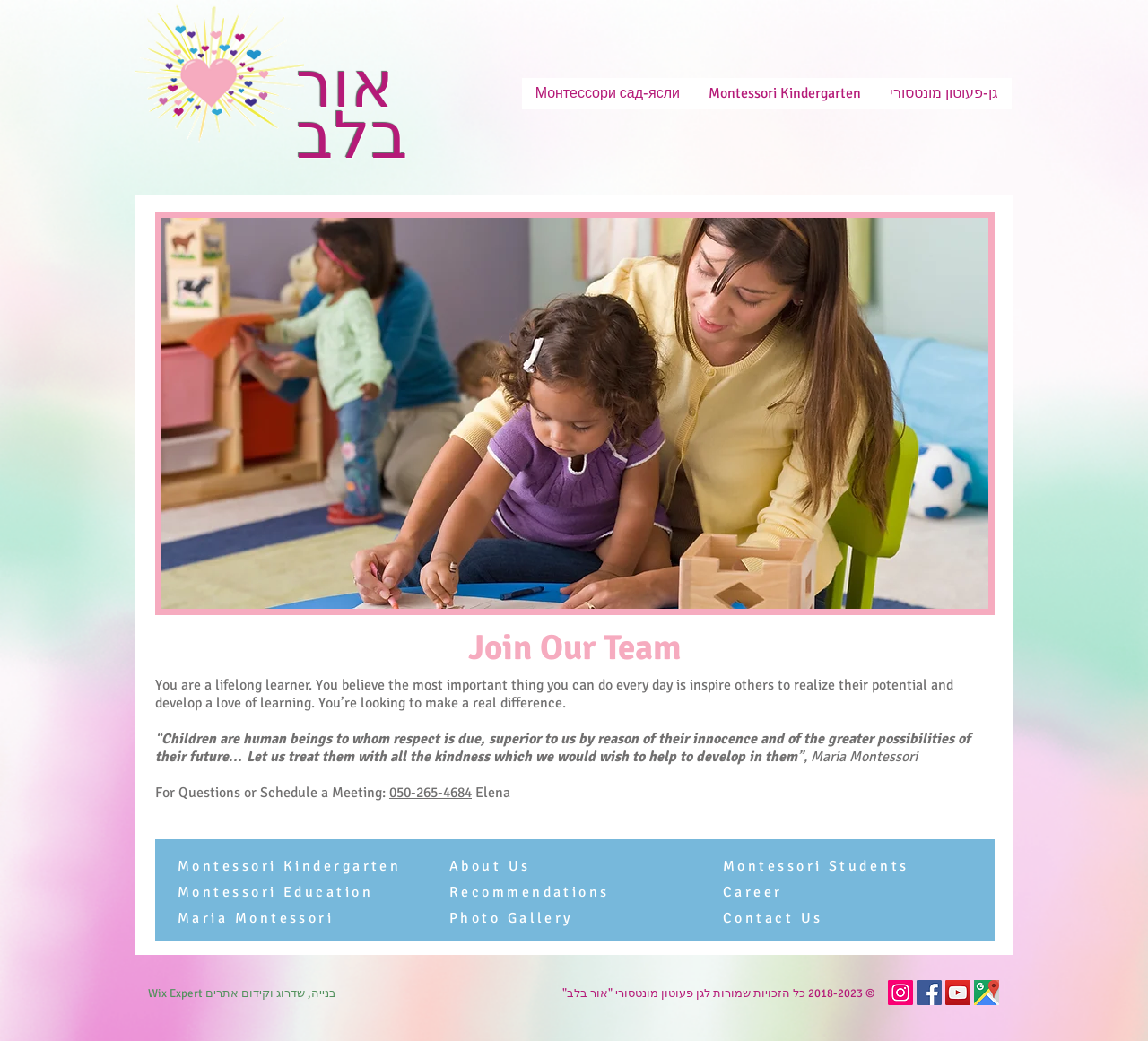Generate a detailed explanation of the webpage's features and information.

This webpage is about a Montessori nursery and kindergarten in Petah Tikva, Israel. At the top, there is a heading with the name "Or BaLev" and a link to it. Below that, there is a generic element with the text "גן ילדים פעוטון מונטסורי בפתח תקווה" (Montessori nursery and kindergarten in Petah Tikva) which is also a link. To the right of this element, there is a navigation menu with links to different sections of the website, including "גן-פעוטון מונטסורי" (Montessori kindergarten), "Montessori Kindergarten", and "Монтессори сад-ясли" (Montessori kindergarten in Russian).

The main content of the webpage is divided into two sections. The left section has a heading "Join Our Team" with an image below it. Below the image, there is a paragraph of text describing the importance of inspiring others to realize their potential and develop a love of learning. This is followed by a quote from Maria Montessori about treating children with kindness and respect. There is also a link to Maria Montessori's name.

In the right section, there are several headings with links to different pages, including "Montessori Kindergarten", "Montessori Education", "Maria Montessori", "About Us", "Recommendations", "Photo Gallery", "Montessori Students", "Career", and "Contact Us". At the bottom of the page, there are links to social media profiles, including Instagram, Facebook, YouTube, and Google My Business. There is also a copyright notice and a link to the website's builder, Wix Expert.